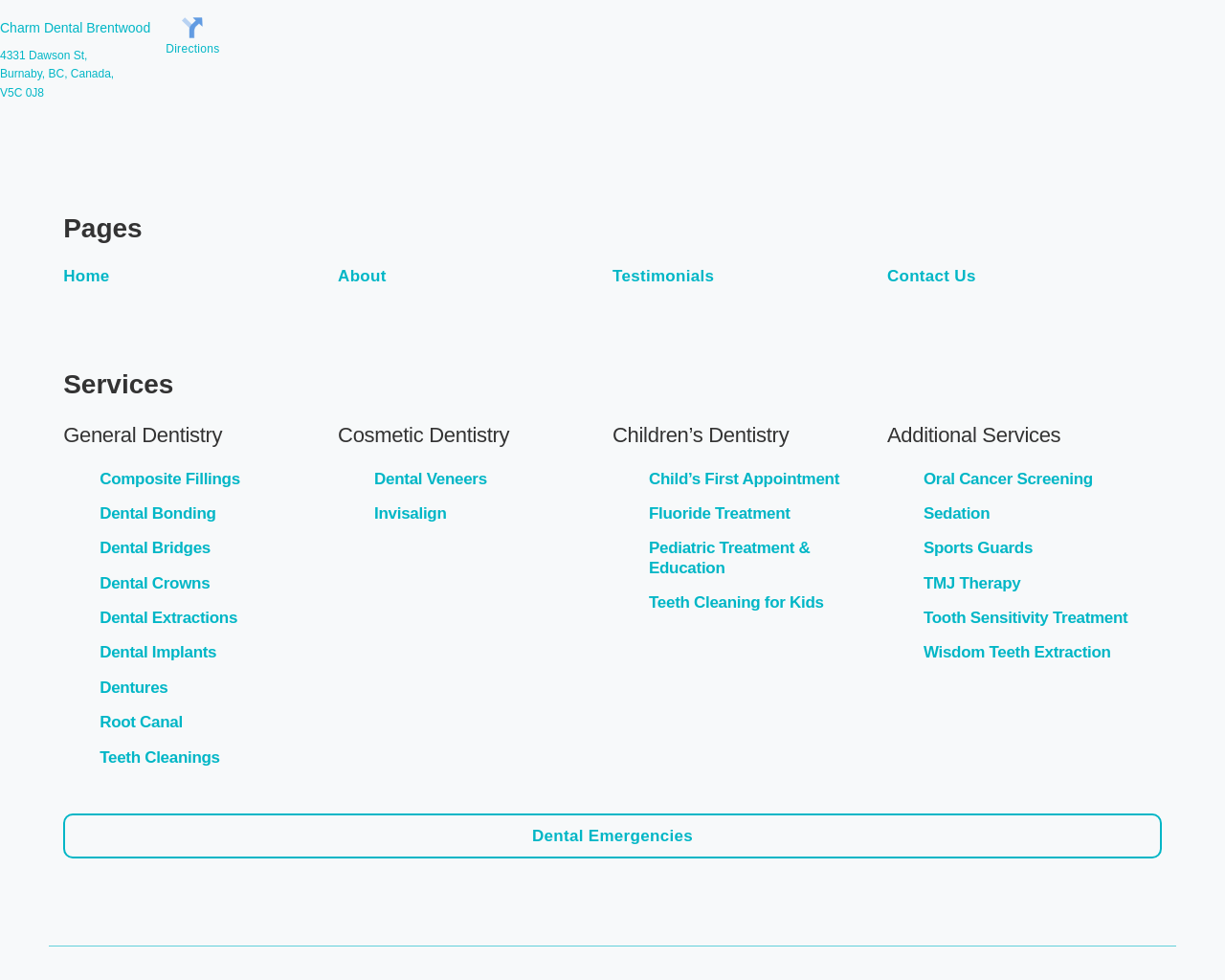Determine the bounding box coordinates of the target area to click to execute the following instruction: "Get information about Dental Emergencies."

[0.052, 0.844, 0.948, 0.862]